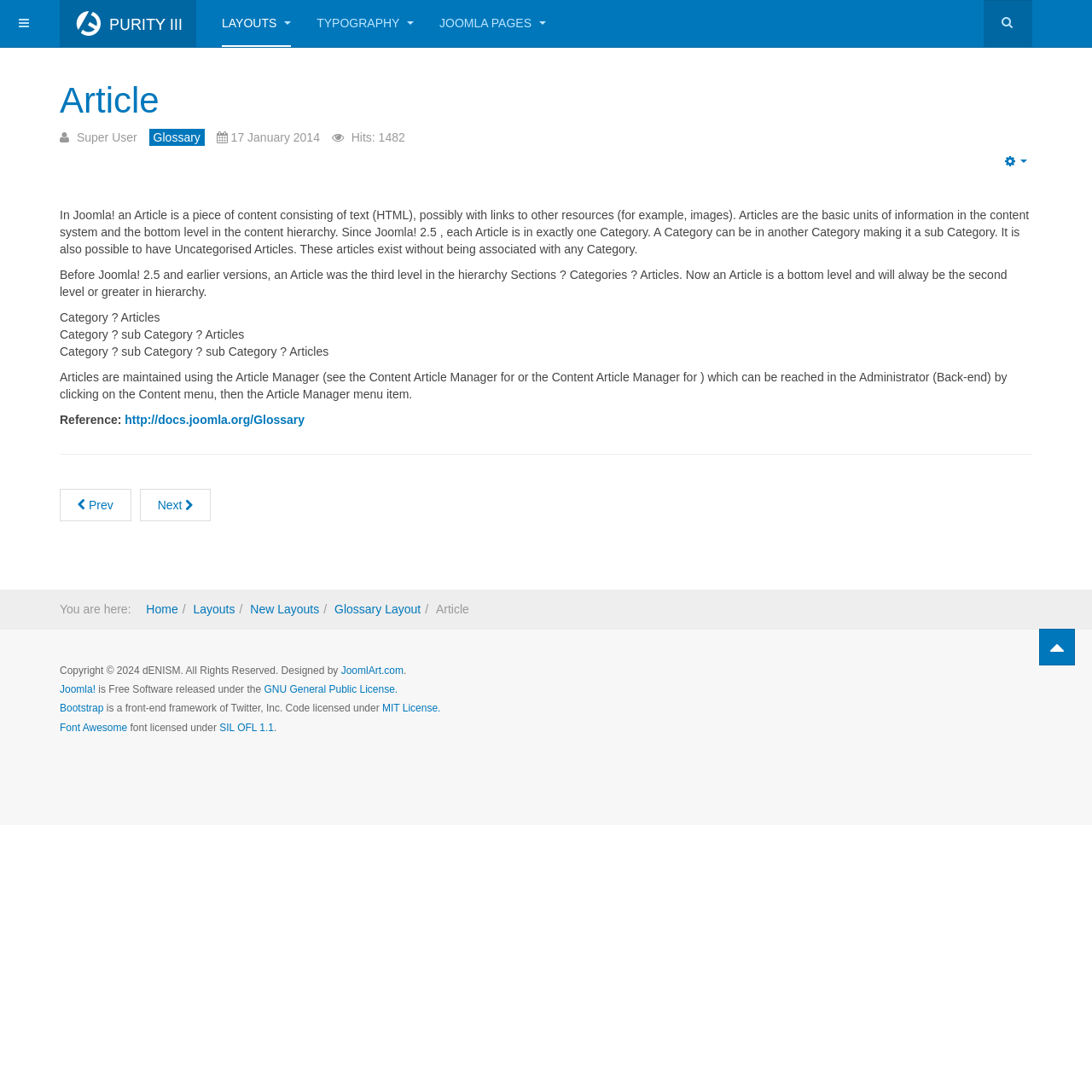Identify the bounding box coordinates of the region that needs to be clicked to carry out this instruction: "Click the 'JOOMLA PAGES' link". Provide these coordinates as four float numbers ranging from 0 to 1, i.e., [left, top, right, bottom].

[0.402, 0.0, 0.5, 0.043]